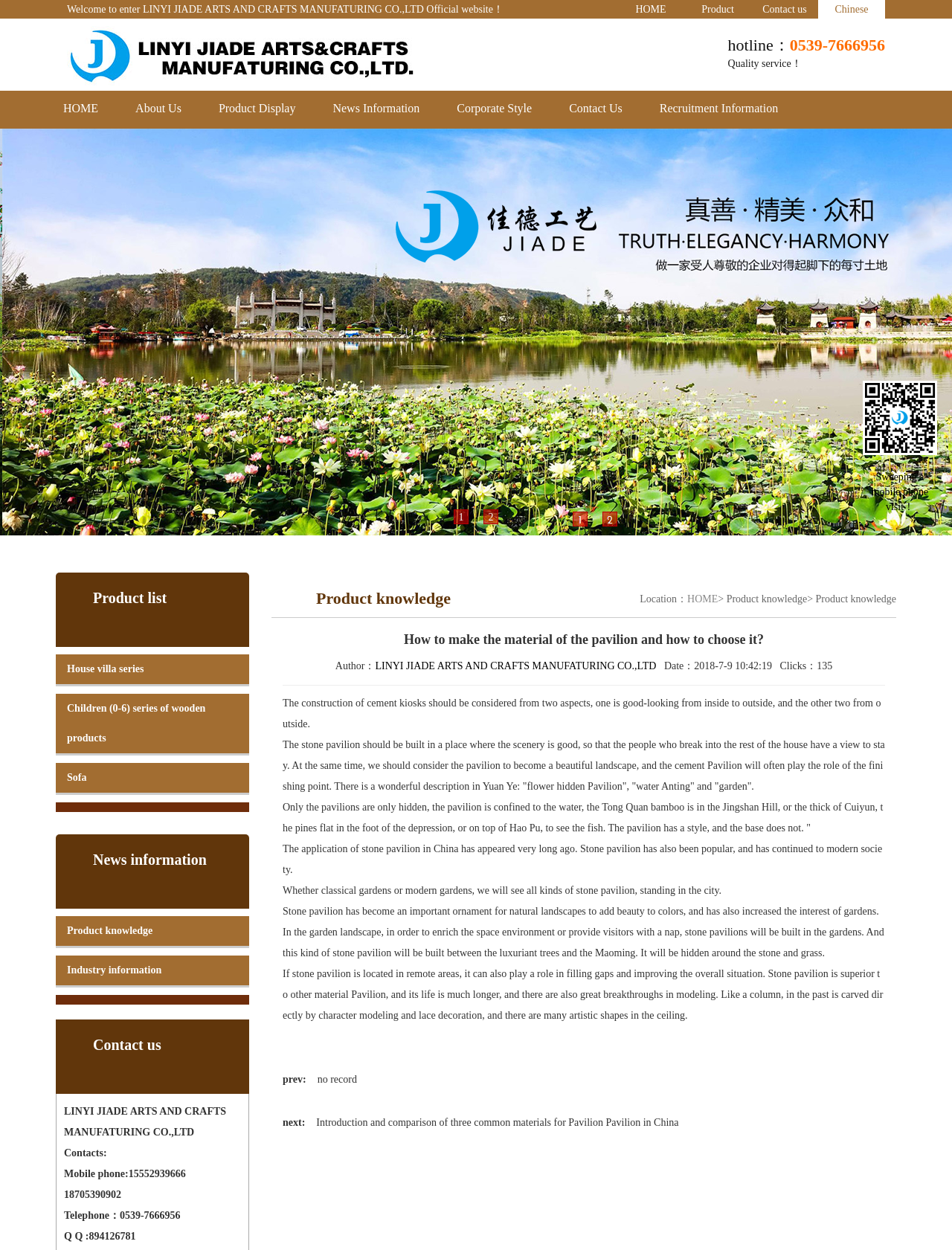Indicate the bounding box coordinates of the element that must be clicked to execute the instruction: "Fill out the contact form". The coordinates should be given as four float numbers between 0 and 1, i.e., [left, top, right, bottom].

None